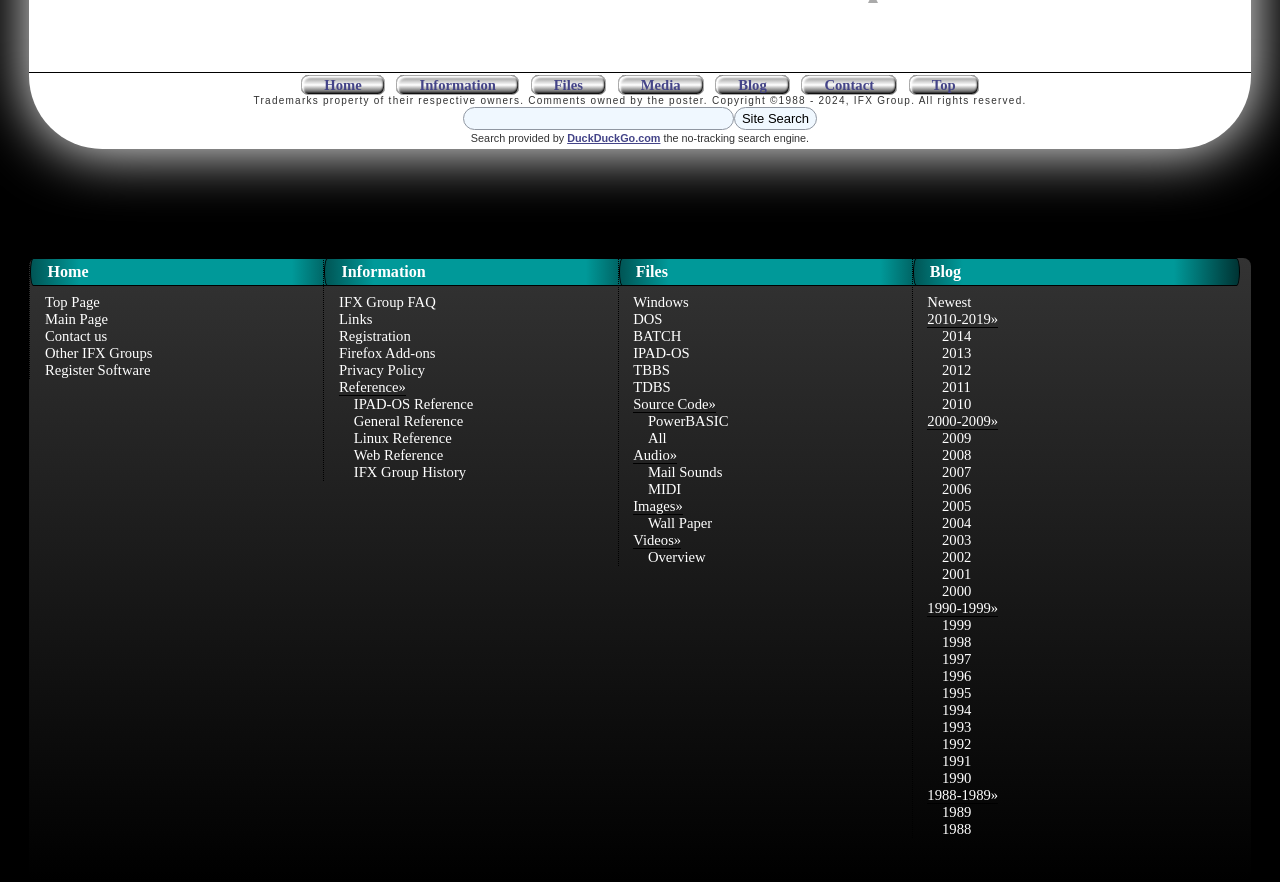Please specify the bounding box coordinates of the area that should be clicked to accomplish the following instruction: "Search for files". The coordinates should consist of four float numbers between 0 and 1, i.e., [left, top, right, bottom].

[0.415, 0.085, 0.473, 0.107]